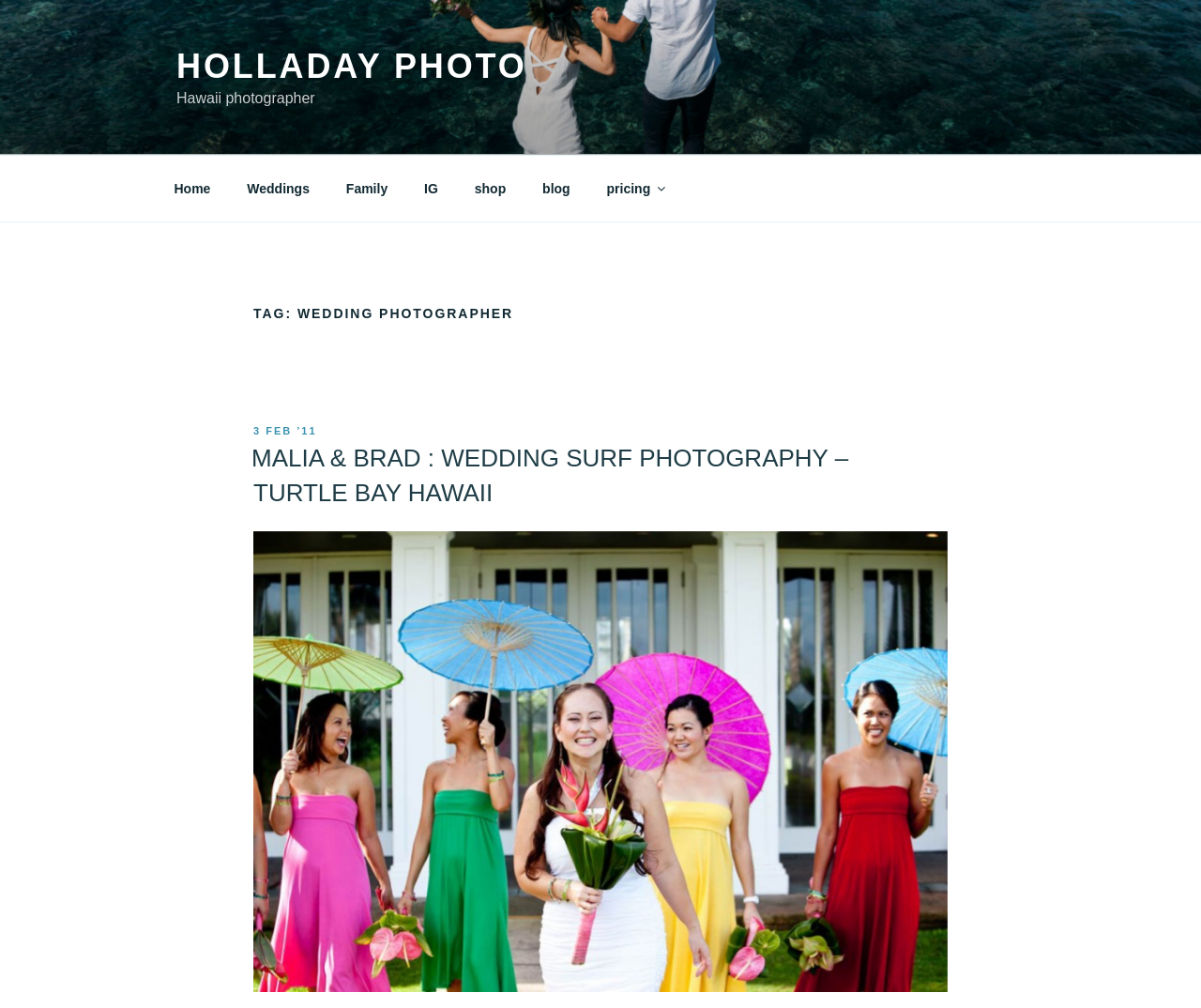Please provide a brief answer to the question using only one word or phrase: 
What type of photography is featured on this page?

Wedding surf photography